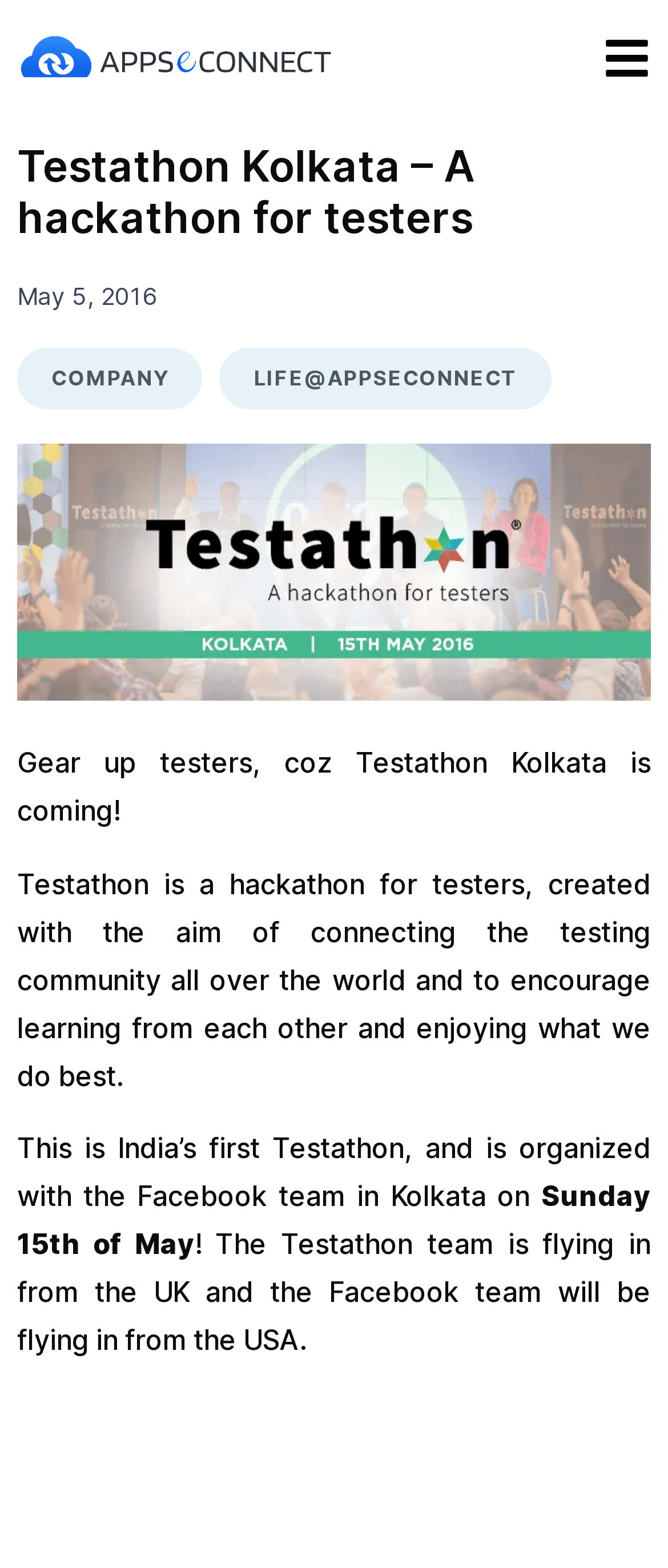Give a detailed account of the webpage, highlighting key information.

The webpage is about Testathon, a hackathon for testers. At the top left, there is a logo of Appseconnect, which is an image link. On the top right, there is another link with no text. Below the logo, there is a heading that reads "Testathon Kolkata – A hackathon for testers". 

Next to the heading, there is a time element showing the date "May 5, 2016". Below the time element, there are two links, "COMPANY" and "LIFE@APPSECONNECT", placed side by side. 

Below these links, there is a large image that takes up most of the width of the page. Above the image, there is a text that reads "Gear up testers, coz Testathon Kolkata is coming!". 

Below the image, there are three paragraphs of text. The first paragraph explains the purpose of Testathon, which is to connect the testing community worldwide and encourage learning and enjoyment. The second paragraph mentions that this is India's first Testathon, organized with the Facebook team in Kolkata. The third paragraph provides the date of the event, "Sunday 15th of May", and mentions that the Testathon team is flying in from the UK and the Facebook team is flying in from the USA.